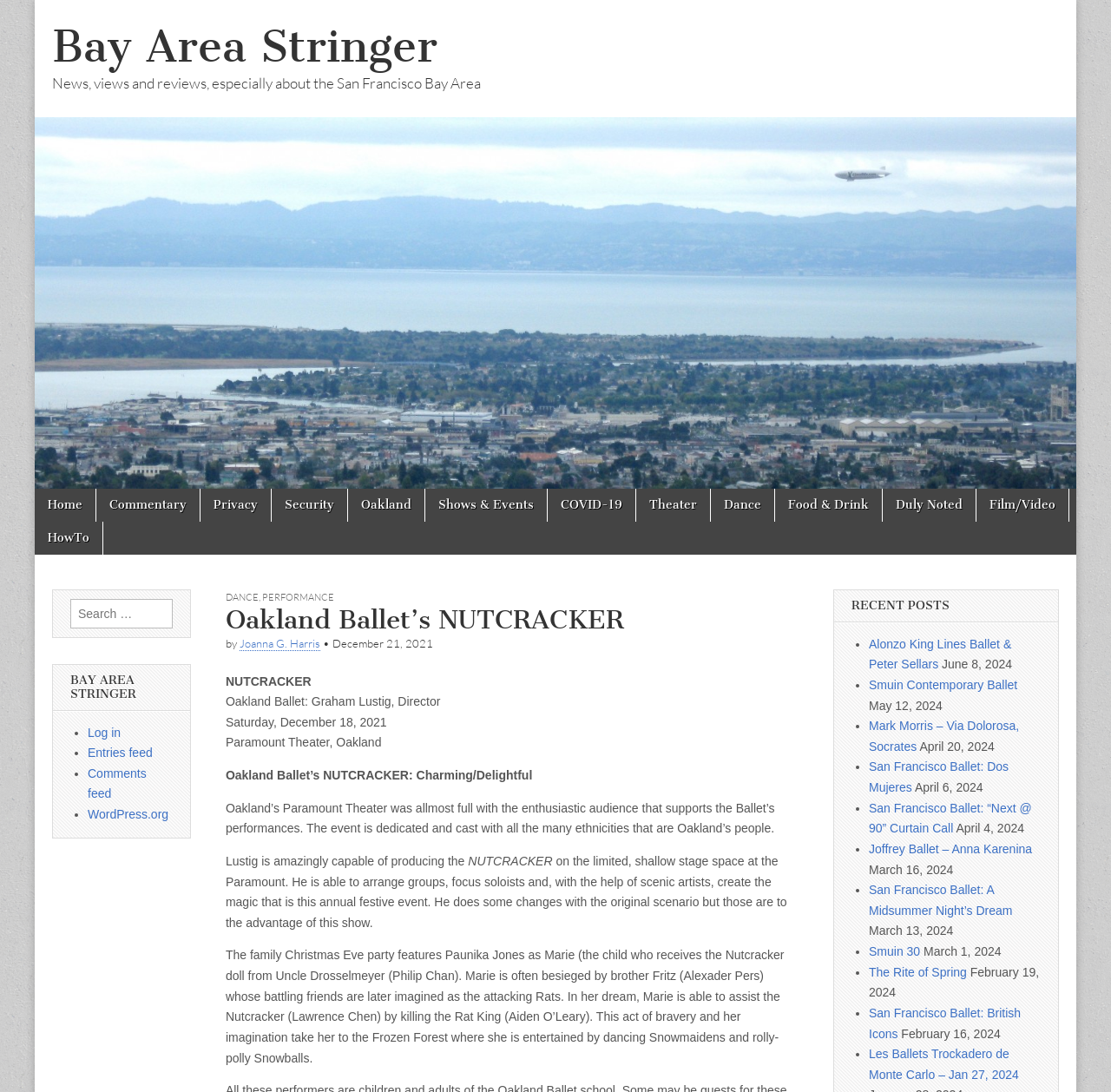Can you find and provide the main heading text of this webpage?

Oakland Ballet’s NUTCRACKER